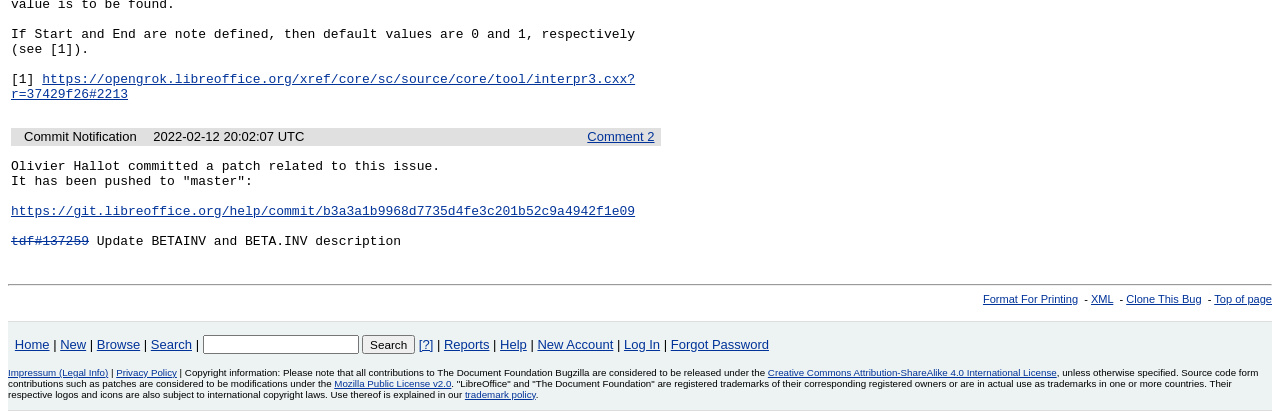Please identify the bounding box coordinates of the element's region that should be clicked to execute the following instruction: "Log in". The bounding box coordinates must be four float numbers between 0 and 1, i.e., [left, top, right, bottom].

[0.487, 0.804, 0.516, 0.84]